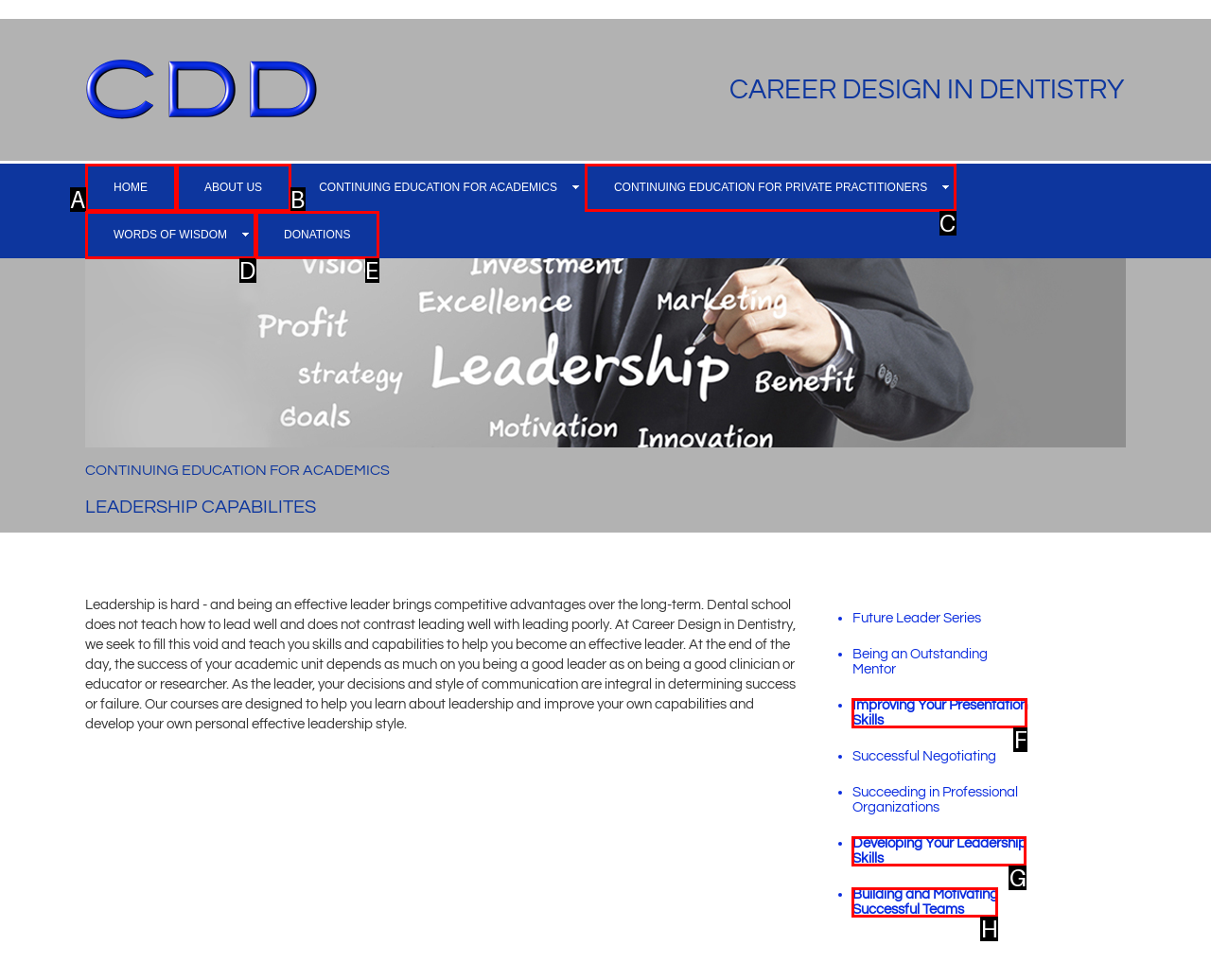Which option is described as follows: ABOUT US
Answer with the letter of the matching option directly.

B